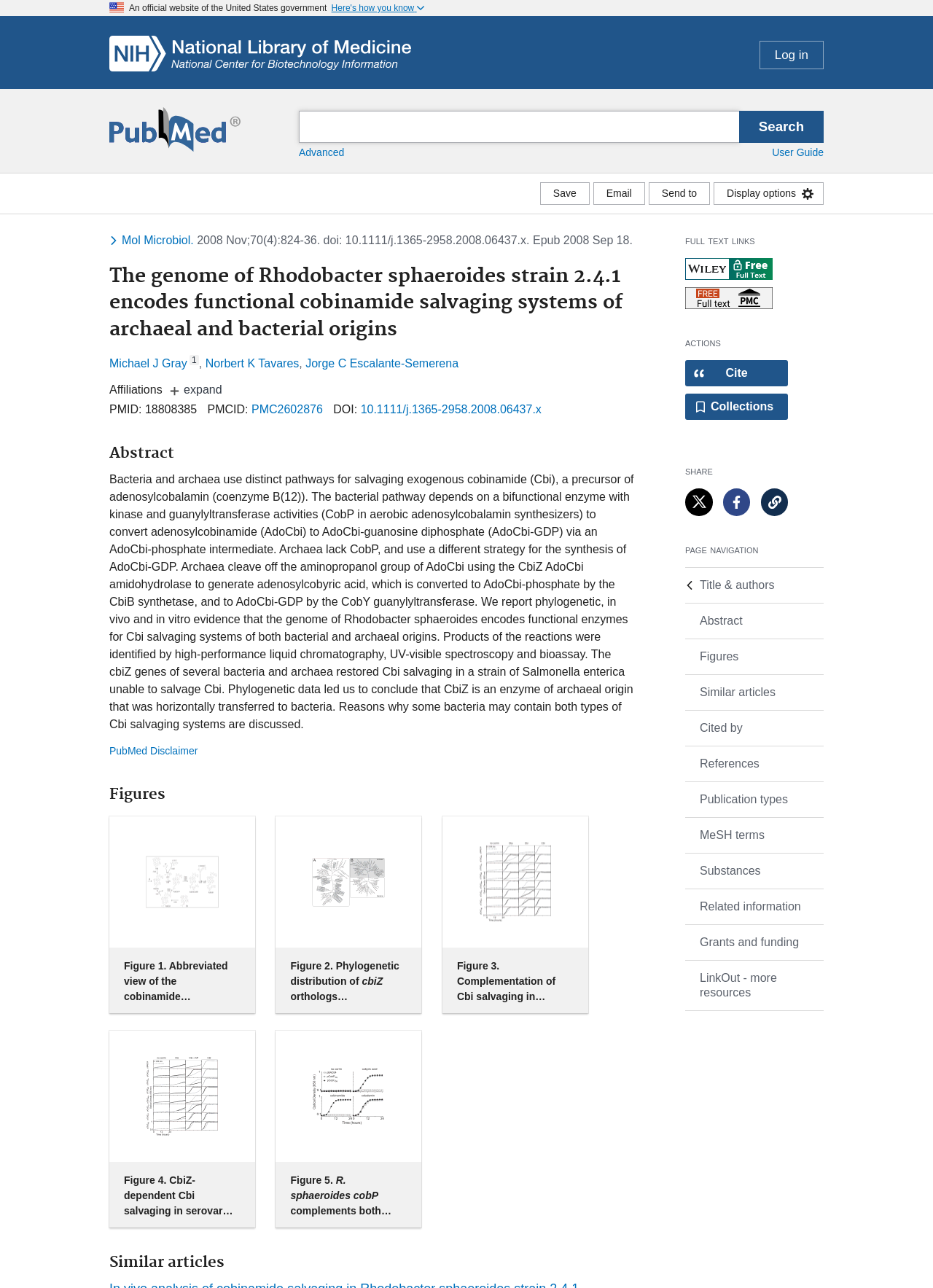Offer a meticulous caption that includes all visible features of the webpage.

This webpage is a scientific article from PubMed, a database of biomedical literature. At the top of the page, there is a U.S. flag icon and a link to the NCBI Logo, indicating that it is a government website. Below this, there is a search bar and a link to log in.

The main content of the page is divided into several sections. The first section displays the title of the article, "The genome of Rhodobacter sphaeroides strain 2.4.1 encodes functional cobinamide salvaging systems of archaeal and bacterial origins," and the authors' names, Michael J Gray, Norbert K Tavares, and Jorge C Escalante-Semerena. There is also a section for affiliations, which can be expanded to show more information.

The next section is the abstract, which summarizes the article's content. The abstract discusses the different pathways used by bacteria and archaea to salvage exogenous cobinamide, a precursor of adenosylcobalamin. It also mentions the enzymes involved in these pathways and the phylogenetic evidence supporting the findings.

Below the abstract, there are links to various sections of the article, including full text links, figures, and a section for saving and sharing the article. There is also a navigation menu on the right side of the page, which allows users to jump to different sections of the article, such as the title and authors, abstract, figures, and references.

At the bottom of the page, there is a disclaimer from PubMed and a link to more information about the database.